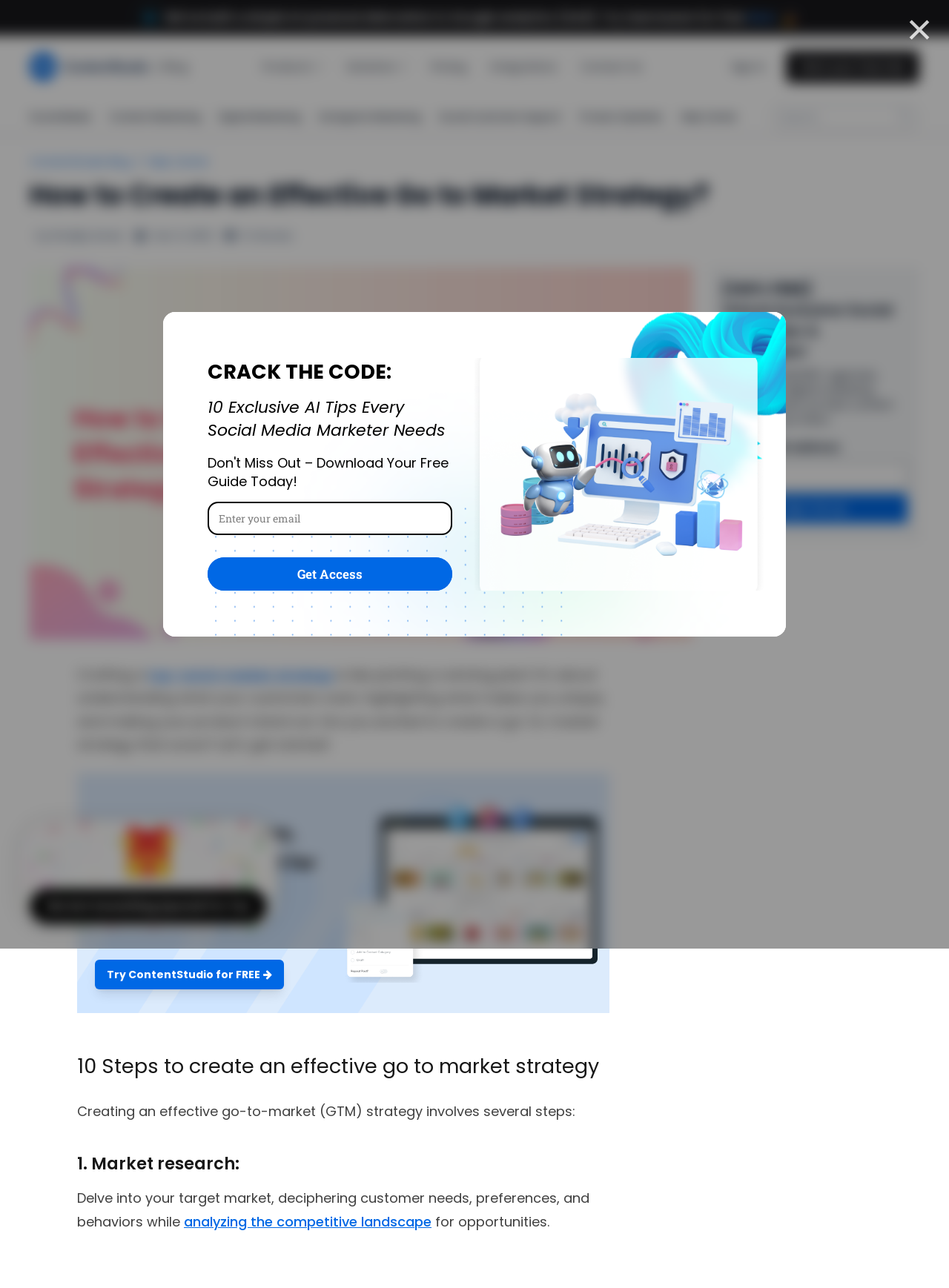Please find and report the primary heading text from the webpage.

How to Create an Effective Go to Market Strategy?